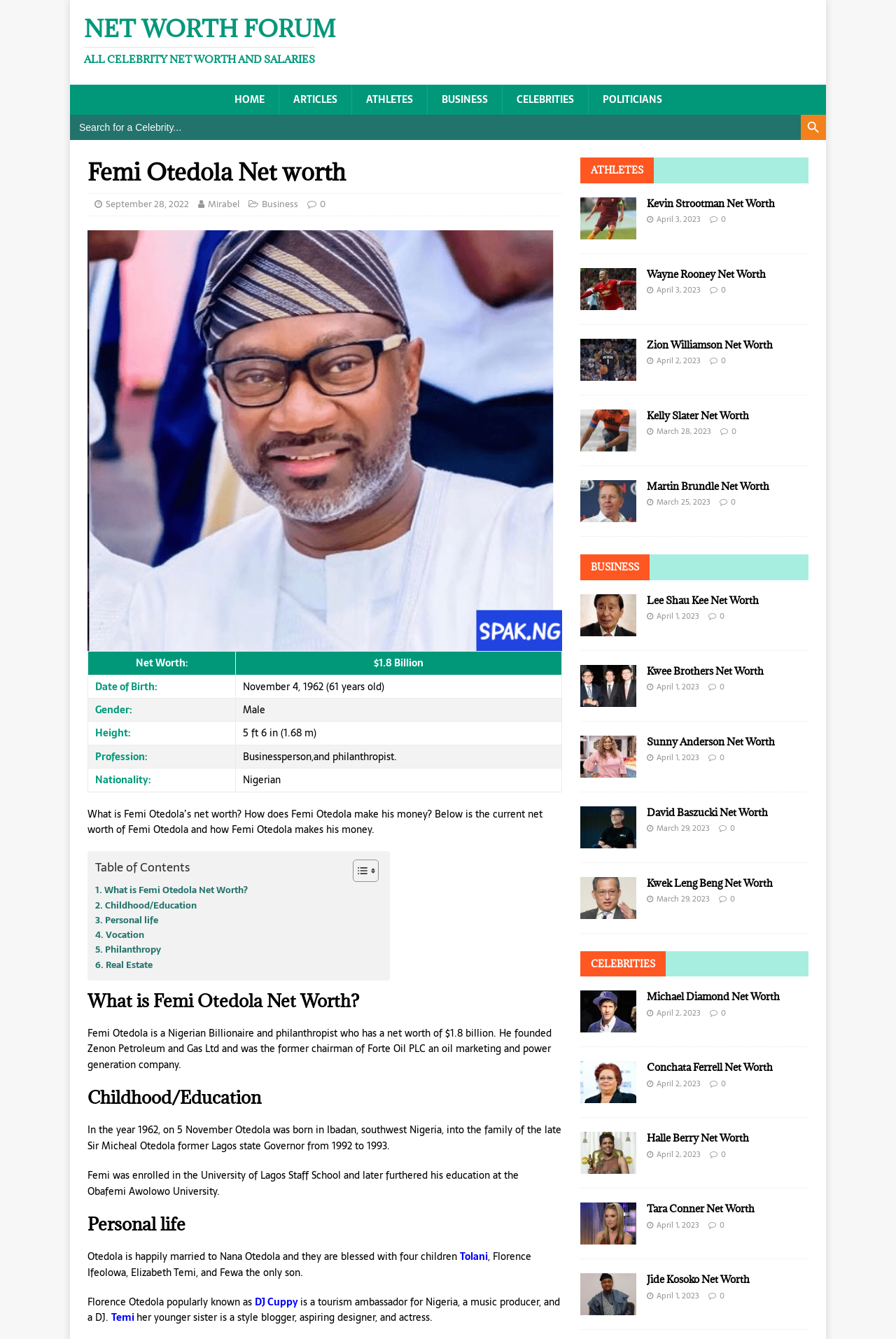Please provide a detailed answer to the question below by examining the image:
What is Femi Otedola's profession?

The answer can be found in the paragraph that describes Femi Otedola's biography. The paragraph states that Femi Otedola is a Nigerian Billionaire and philanthropist who has a net worth of $1.8 billion. He founded Zenon Petroleum and Gas Ltd and was the former chairman of Forte Oil PLC an oil marketing and power generation company.